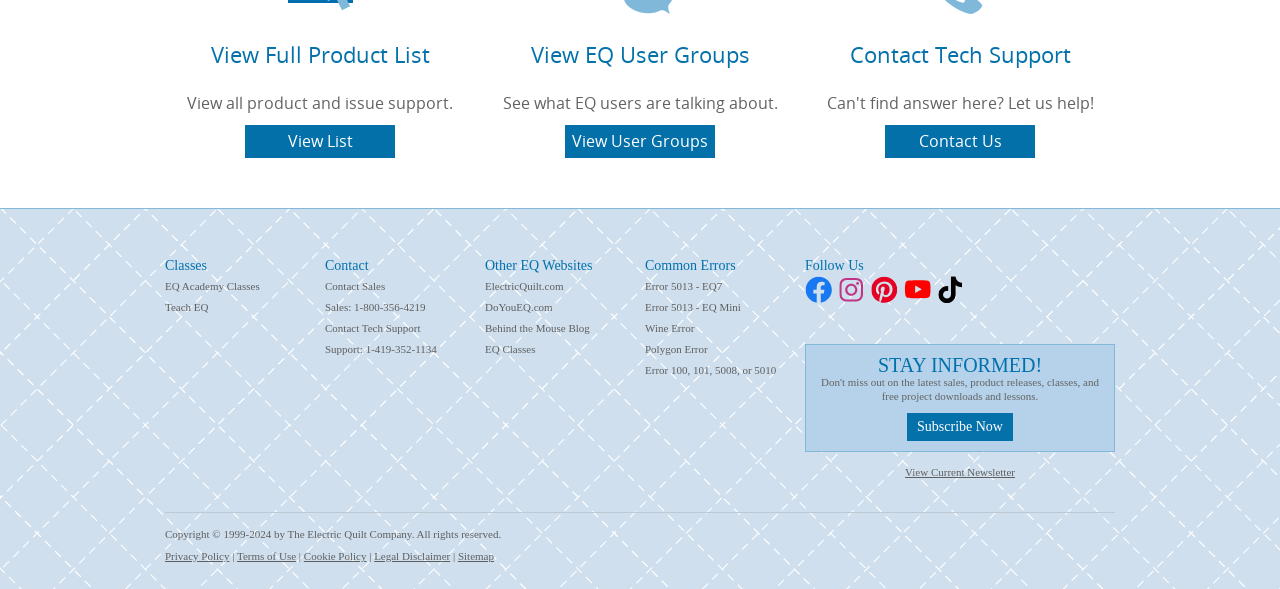Identify the bounding box coordinates for the UI element described as follows: "[lazarus] Crosscompilation". Ensure the coordinates are four float numbers between 0 and 1, formatted as [left, top, right, bottom].

None